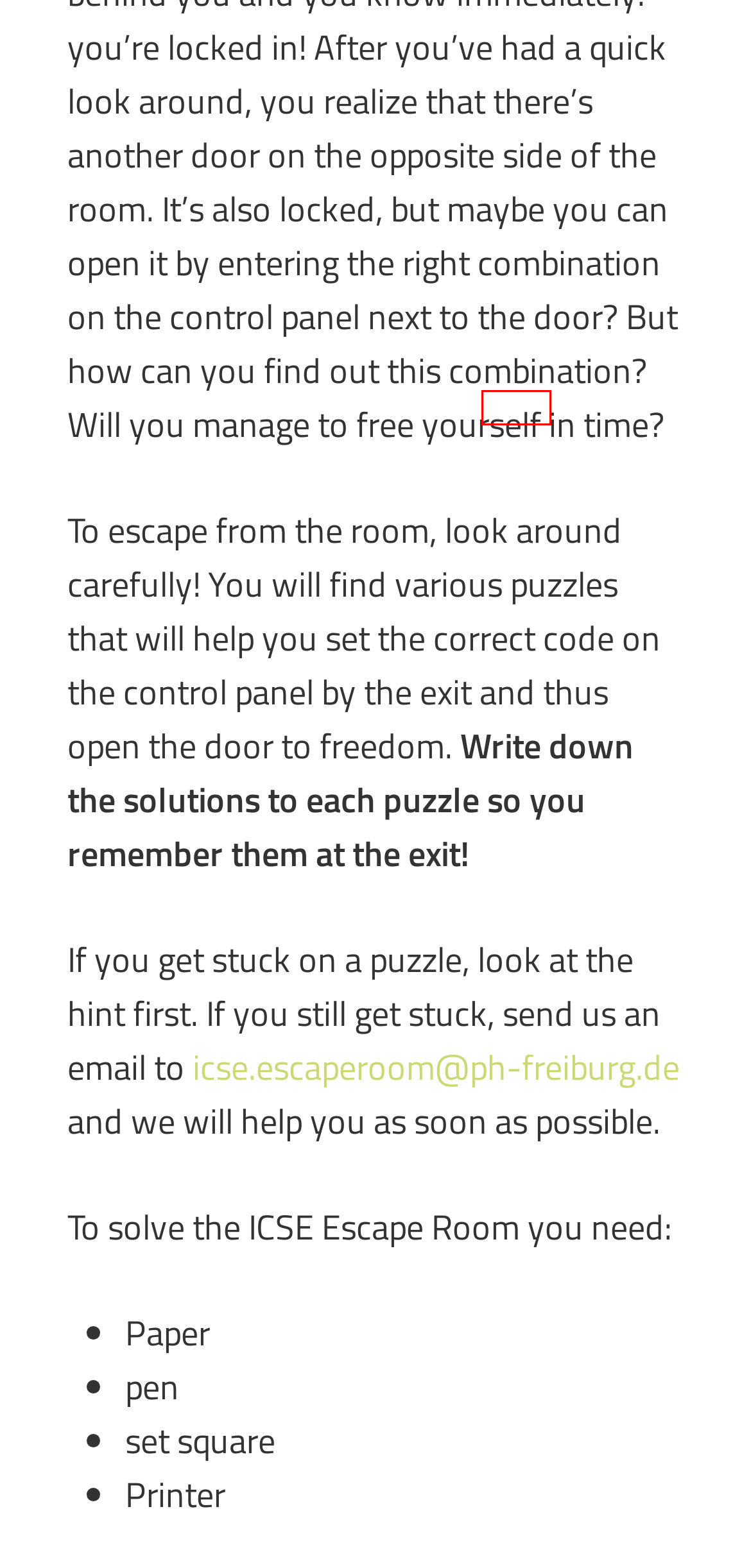You are given a screenshot depicting a webpage with a red bounding box around a UI element. Select the description that best corresponds to the new webpage after clicking the selected element. Here are the choices:
A. Cooperations – ICSE – International Centre for Stem Education
B. Prior Projects – ICSE – International Centre for Stem Education
C. ICSE Consortium – ICSE – International Centre for Stem Education
D. STEMkey – ICSE – International Centre for Stem Education
E. Mathematics and Corona – ICSE – International Centre for Stem Education
F. Imprint – ICSE – International Centre for Stem Education
G. 3C4Life – ICSE – International Centre for Stem Education
H. – ICSE – International Centre for Stem Education

F